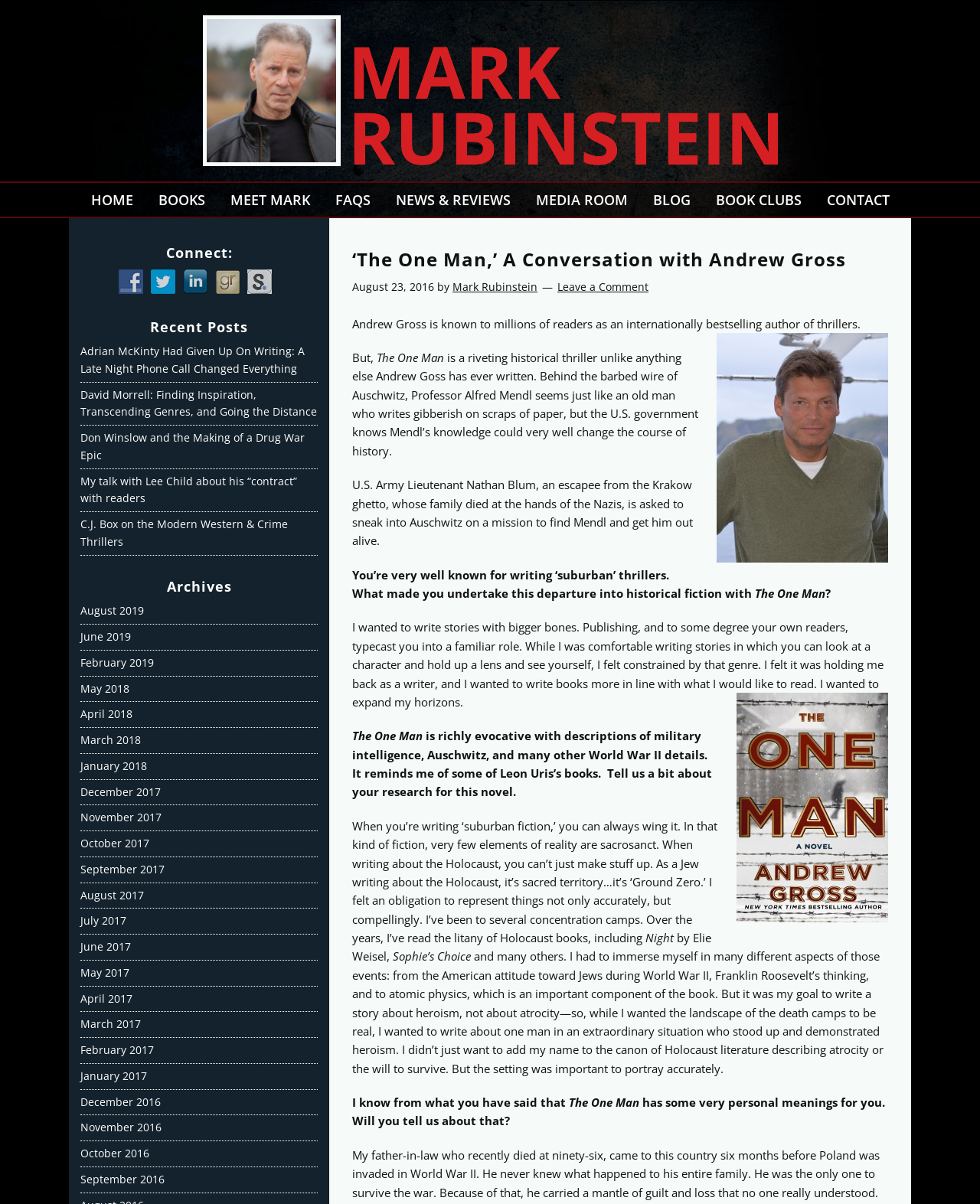Create a detailed summary of all the visual and textual information on the webpage.

The webpage is a blog belonging to Mark Rubinstein, an author. At the top, there is a navigation menu with links to various sections of the blog, including "HOME", "BOOKS", "MEET MARK", "FAQS", "NEWS & REVIEWS", "MEDIA ROOM", "BLOG", "BOOK CLUBS", and "CONTACT". 

Below the navigation menu, there is a header section with a title "‘The One Man,’ A Conversation with Andrew Gross" and a timestamp "August 23, 2016". The main content of the page is an interview with Andrew Gross, an internationally bestselling author of thrillers. The interview discusses his latest book, "The One Man", a historical thriller that departs from his usual suburban thrillers. The conversation covers Gross's inspiration for the book, his research process, and the personal significance of the story.

On the right side of the page, there are several social media links to follow Mark Rubinstein on Facebook, Twitter, LinkedIn, Goodreads, and Scribd. Below the social media links, there is a section titled "Recent Posts" with links to five recent blog posts, including interviews with other authors. Further down, there is an "Archives" section with links to blog posts from previous months and years.

There are two images on the page: one of Andrew Gross and another of the book cover "The One Man". The overall layout is clean and easy to navigate, with clear headings and concise text.